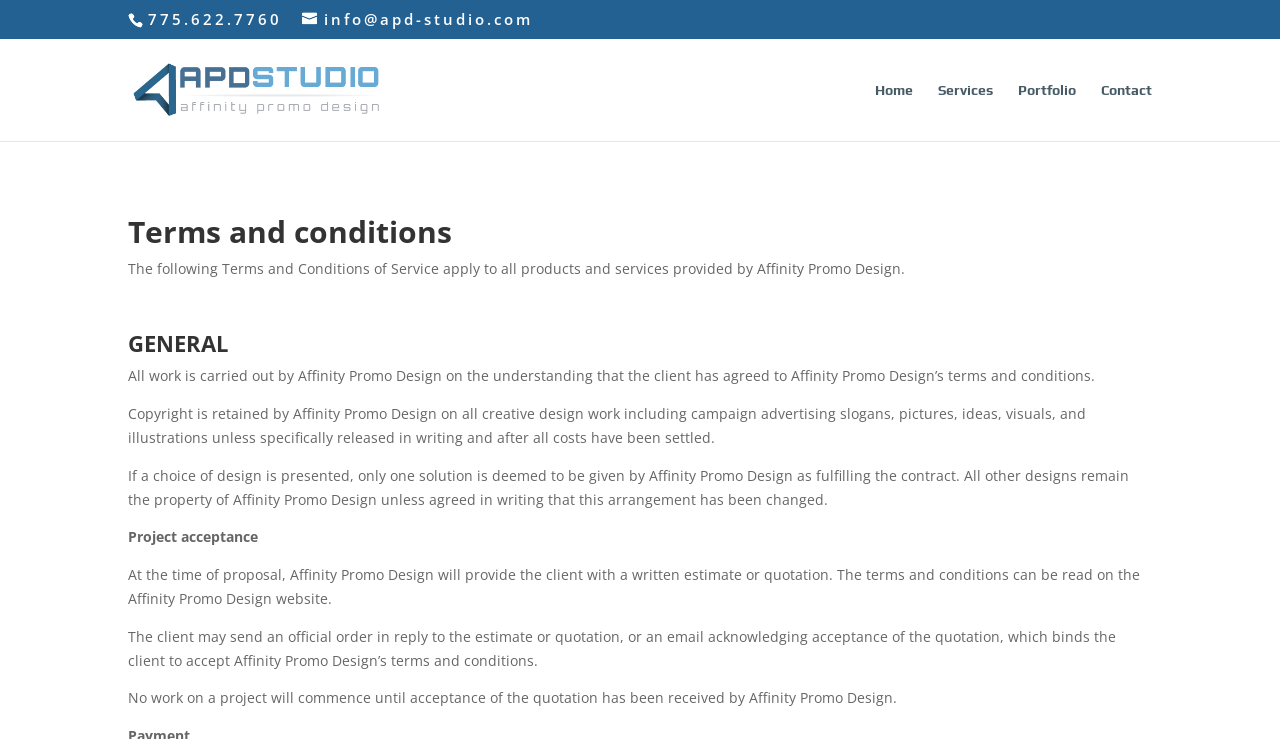Extract the bounding box coordinates of the UI element described by: "alt="APD Studio"". The coordinates should include four float numbers ranging from 0 to 1, e.g., [left, top, right, bottom].

[0.102, 0.108, 0.336, 0.13]